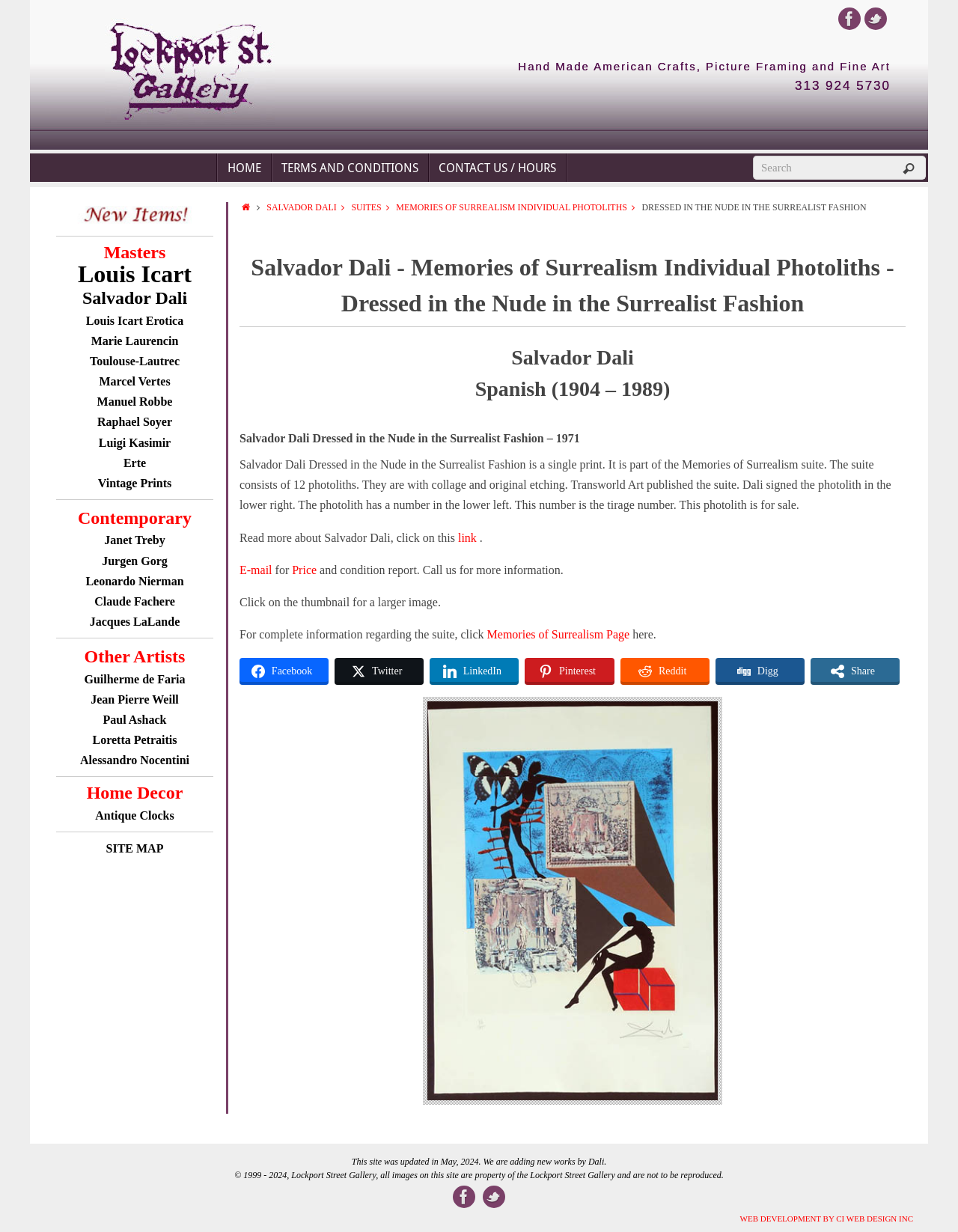Answer briefly with one word or phrase:
What is the name of the artist?

Salvador Dali